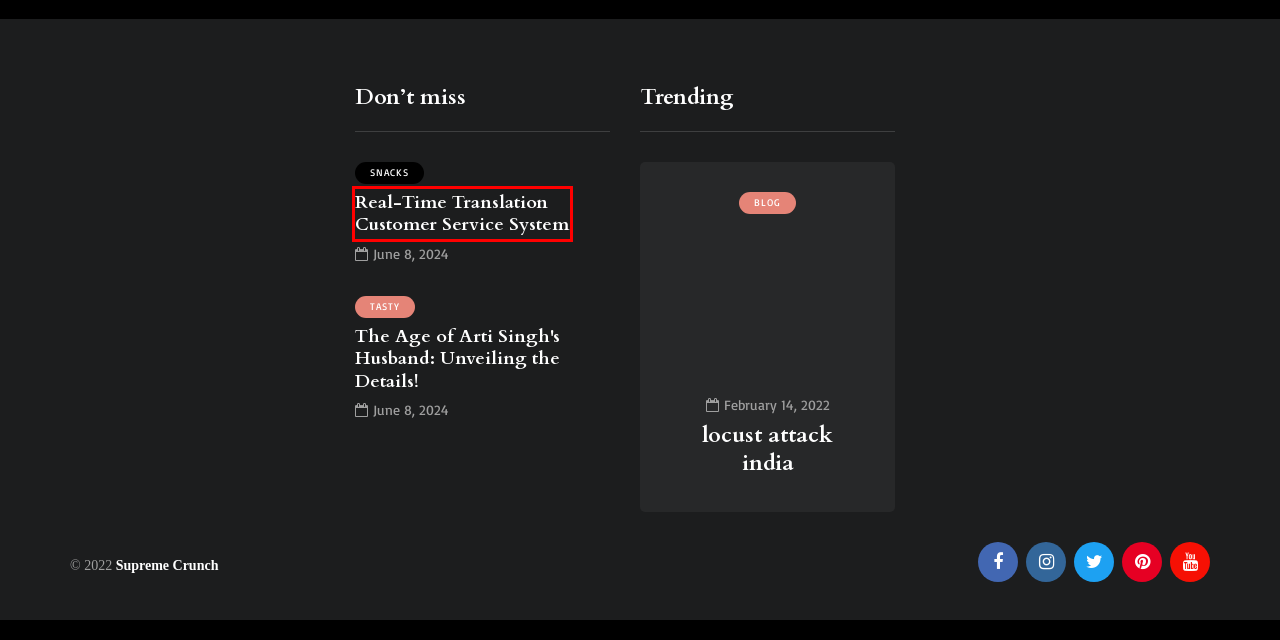You are given a screenshot depicting a webpage with a red bounding box around a UI element. Select the description that best corresponds to the new webpage after clicking the selected element. Here are the choices:
A. Secret Tasty for 2024 | supremecrunch.com
B. Secret blog for 2024 | supremecrunch.com
C. Real-Time Translation Customer Service System - Supreme Crunch
D. Supreme Crunch -
E. The Age of Arti Singh's Husband: Unveiling the Details! - Supreme Crunch
F. Is There a Trick to Win Online Slots? - Supreme Crunch
G. Enjoying The California Sun In Malibu - Supreme Crunch
H. locust attack india - Supreme Crunch

C